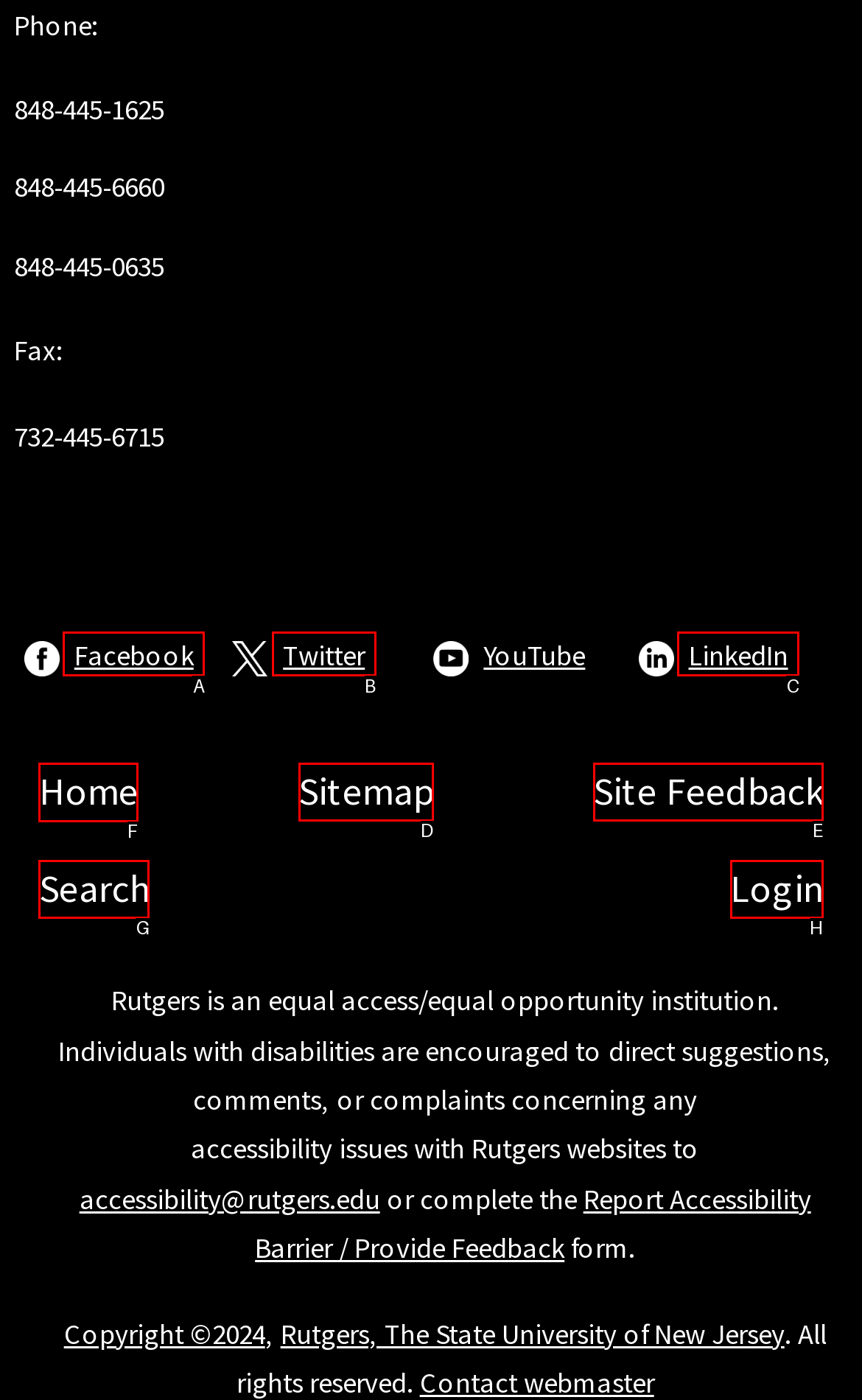Which HTML element should be clicked to complete the task: Go to Home? Answer with the letter of the corresponding option.

F